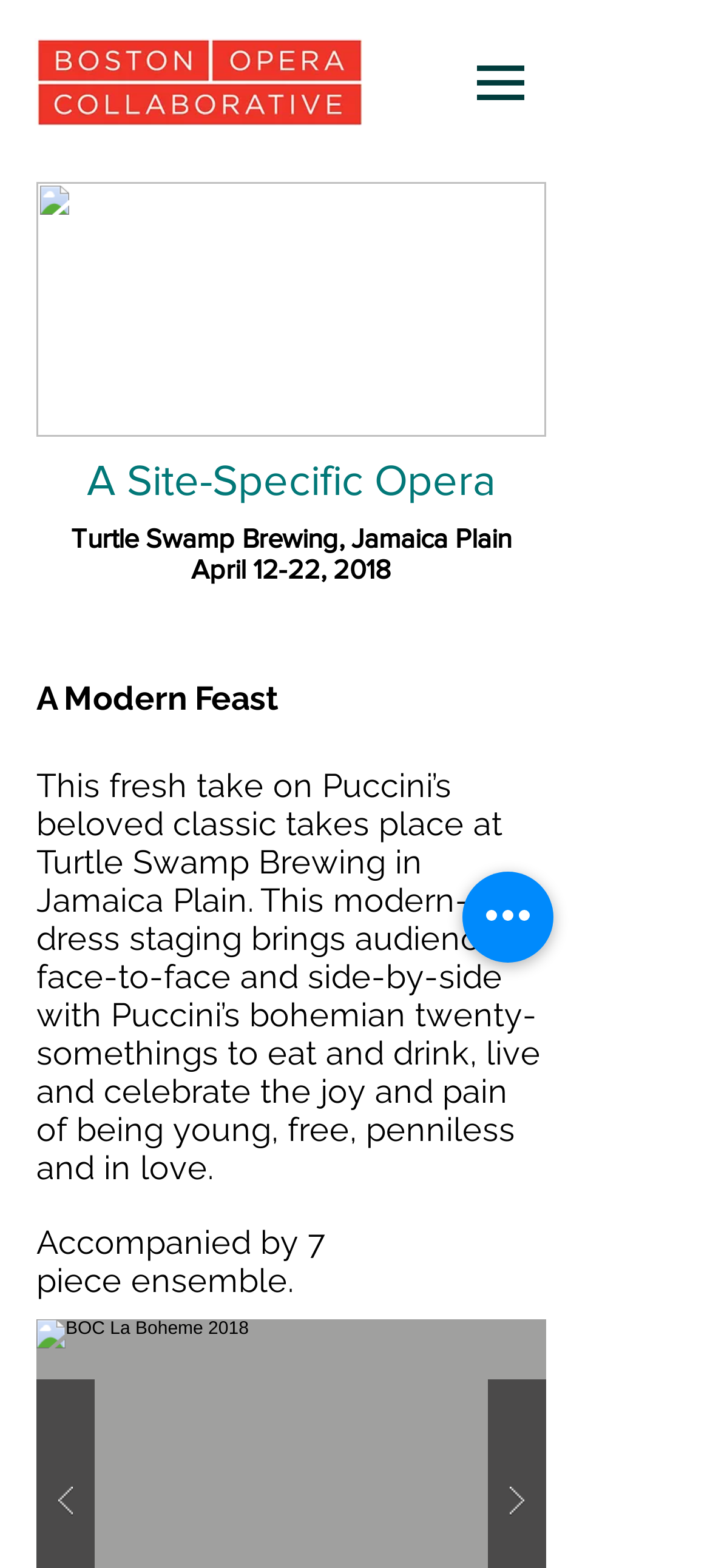What is the theme of the opera?
Please give a detailed and elaborate explanation in response to the question.

I found the answer by reading the StaticText element that says 'This modern-dress staging brings audiences face-to-face and side-by-side with Puccini’s bohemian twenty-somethings to eat and drink, live and celebrate the joy and pain of being young, free, penniless and in love.', which describes the theme of the opera.